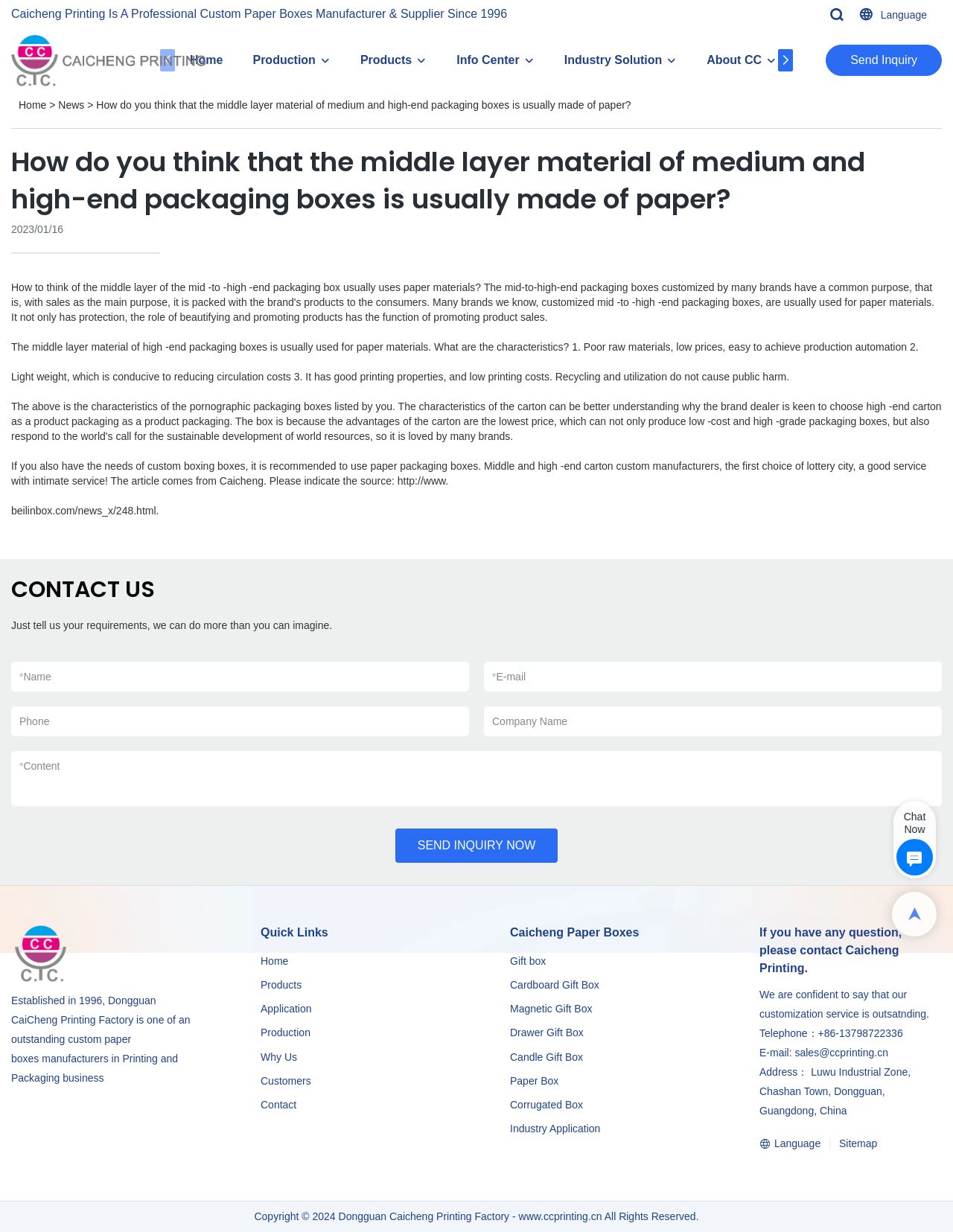Find and specify the bounding box coordinates that correspond to the clickable region for the instruction: "Click the 'SEND INQUIRY NOW' button".

[0.415, 0.672, 0.585, 0.7]